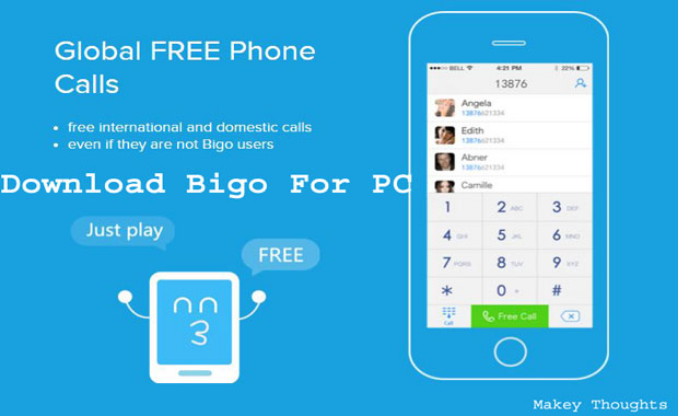Give a detailed account of the visual elements in the image.

The image promotes the Bigo app, highlighting its capability to make global free phone calls, both international and domestic, even to users who do not have the app installed. The background is a vibrant blue, emphasizing the message of connectivity. 

Displayed on the right is a smartphone interface featuring a contact list with names like Angela, Edith, Abner, and Camille, indicating ease of use for making calls. Below the screen, the text "Download Bigo For PC" is prominently featured, encouraging users to install the application on their computers. The bottom left corner includes playful icons, inviting users to engage with the app, while a button labeled "FREE" stands out, reinforcing the app's no-cost calling feature. This imagery collectively conveys the convenience and accessibility of Bigo for users seeking reliable communication options.